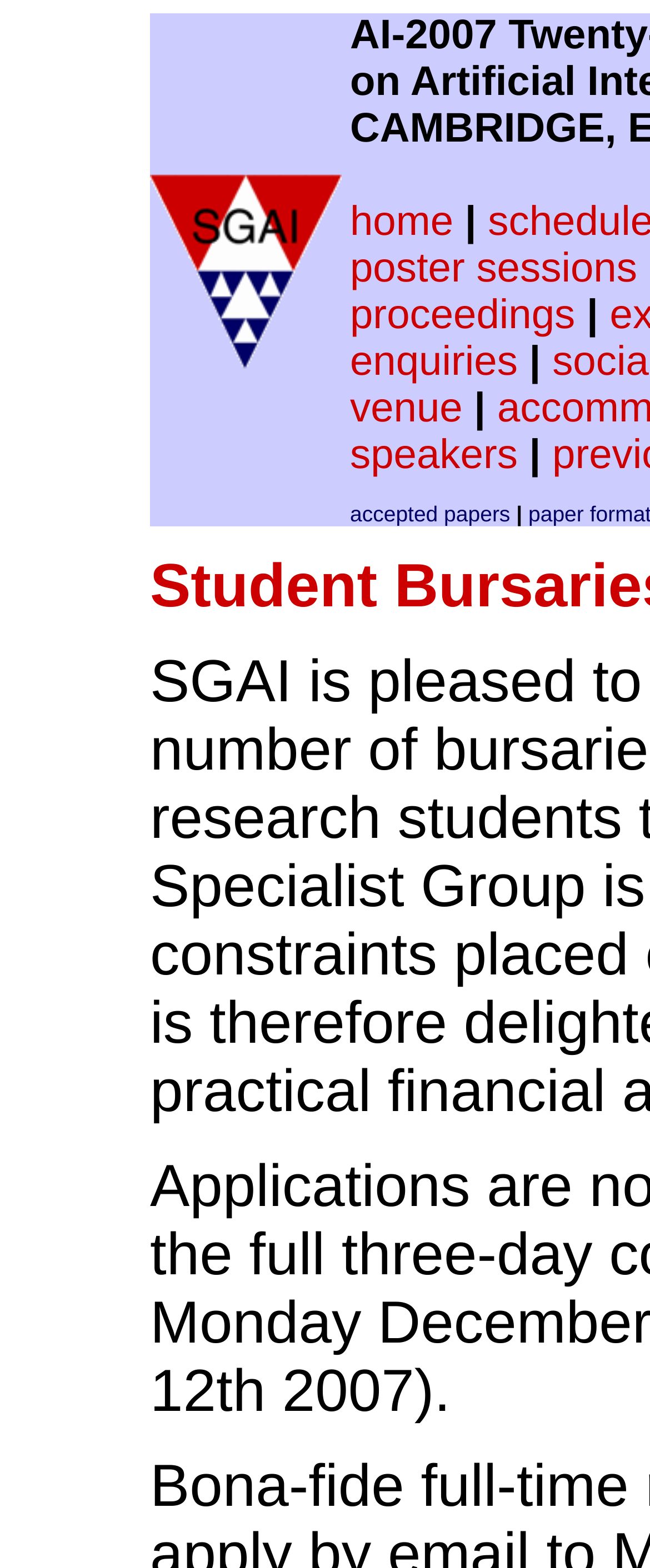What is the last link in the navigation menu?
Could you answer the question in a detailed manner, providing as much information as possible?

The last link in the navigation menu is 'accepted papers', which is located at the bottom of the menu. This link is likely related to the conference papers that have been accepted for presentation.